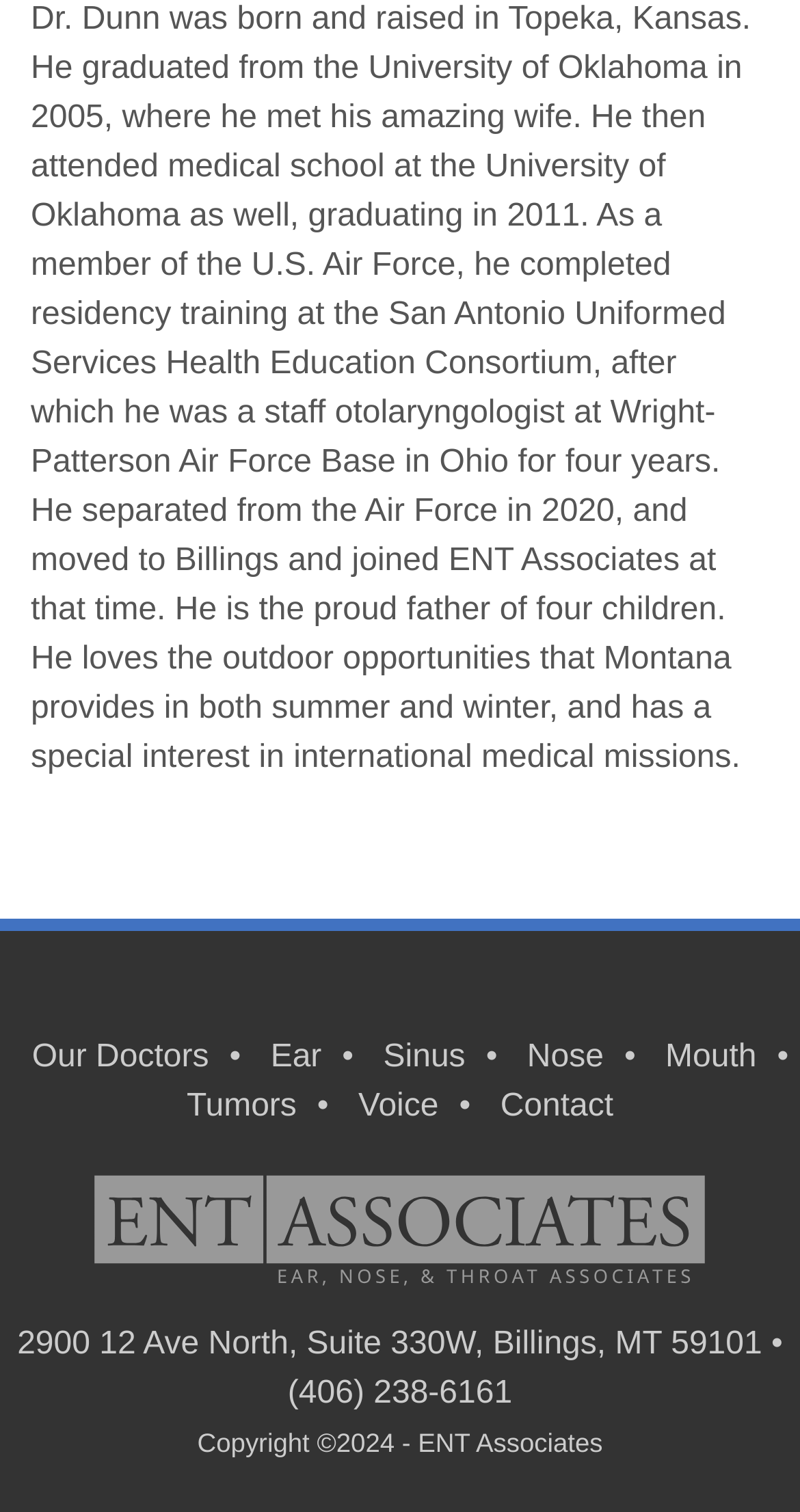Identify the bounding box coordinates of the region I need to click to complete this instruction: "View the image".

[0.115, 0.775, 0.885, 0.851]